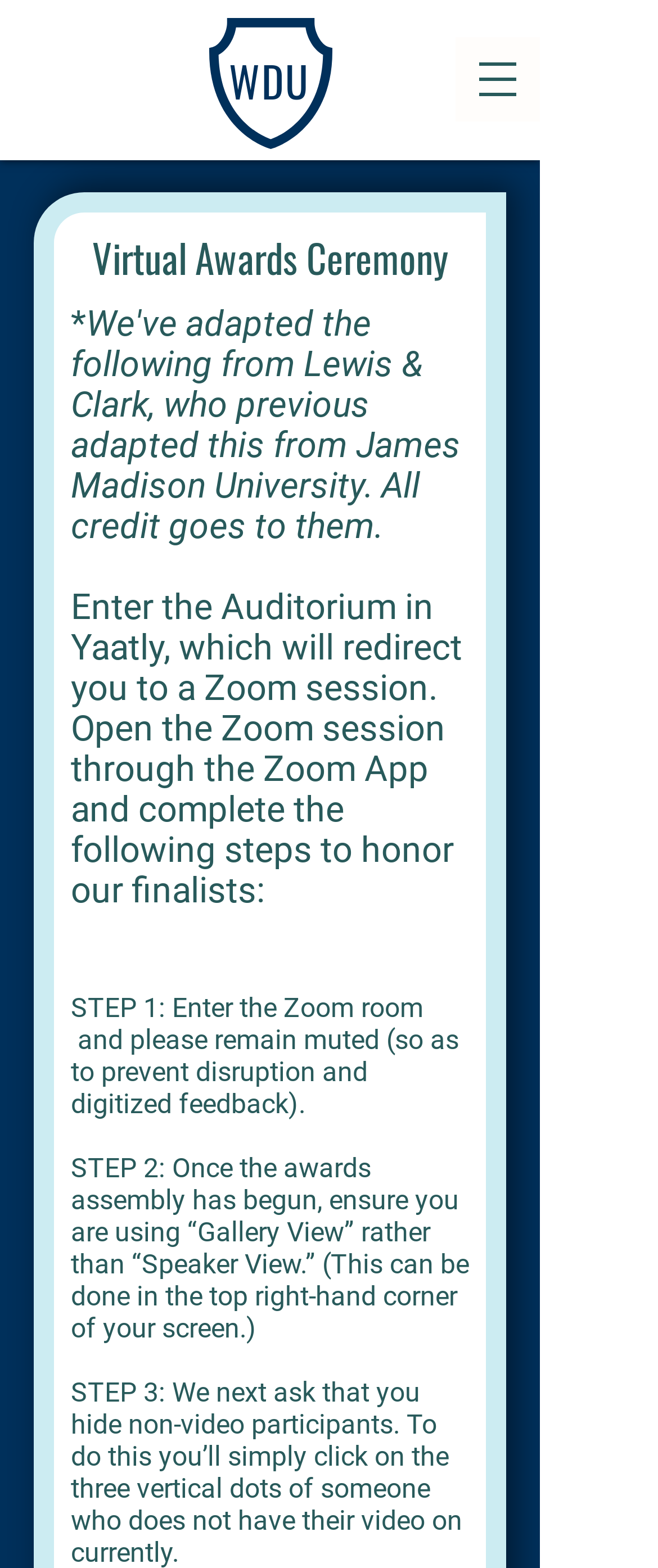Based on the element description, predict the bounding box coordinates (top-left x, top-left y, bottom-right x, bottom-right y) for the UI element in the screenshot: WDU

[0.348, 0.031, 0.473, 0.071]